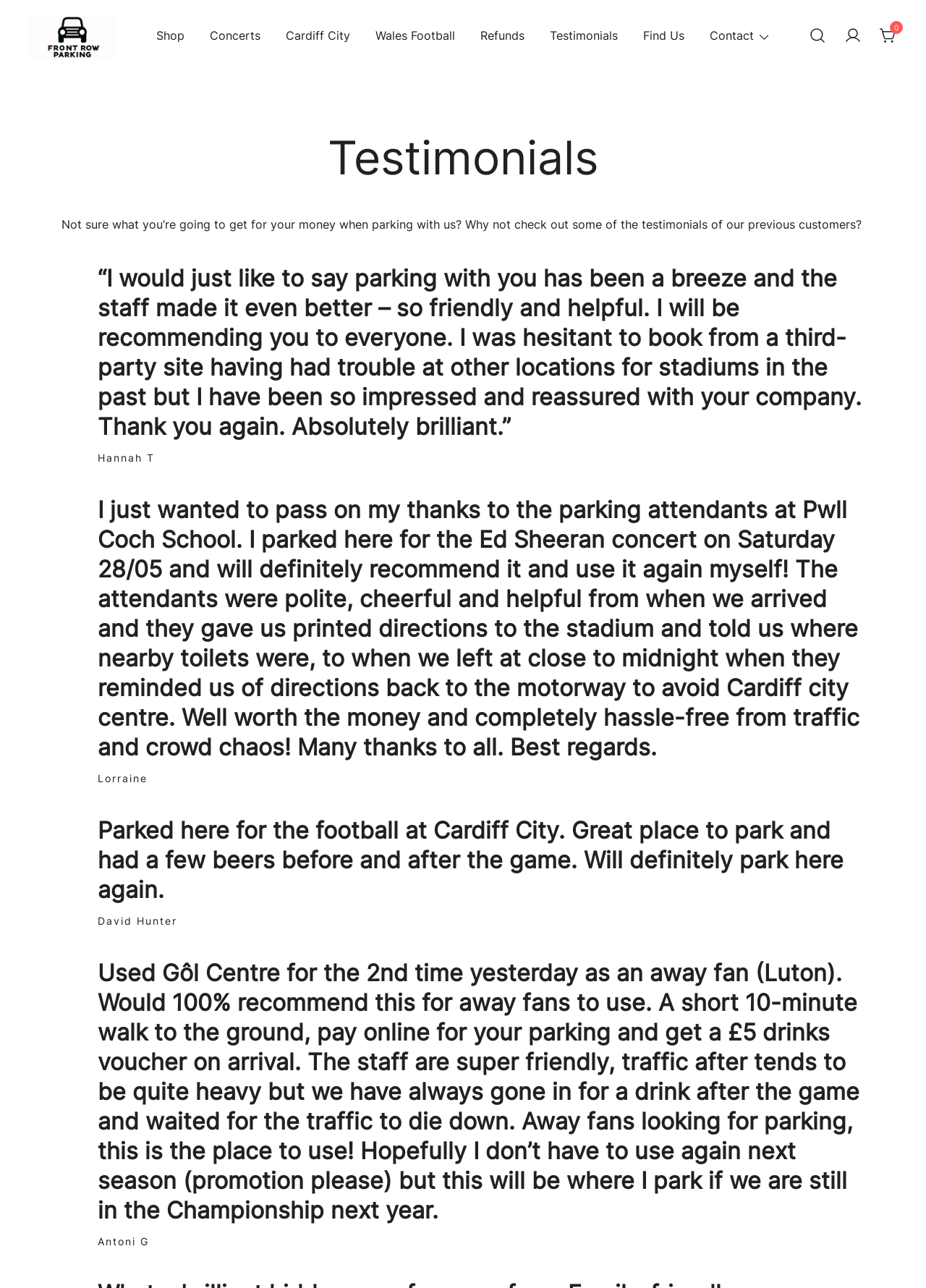Respond with a single word or phrase:
What is the name of the concert mentioned in the second testimonial?

Ed Sheeran